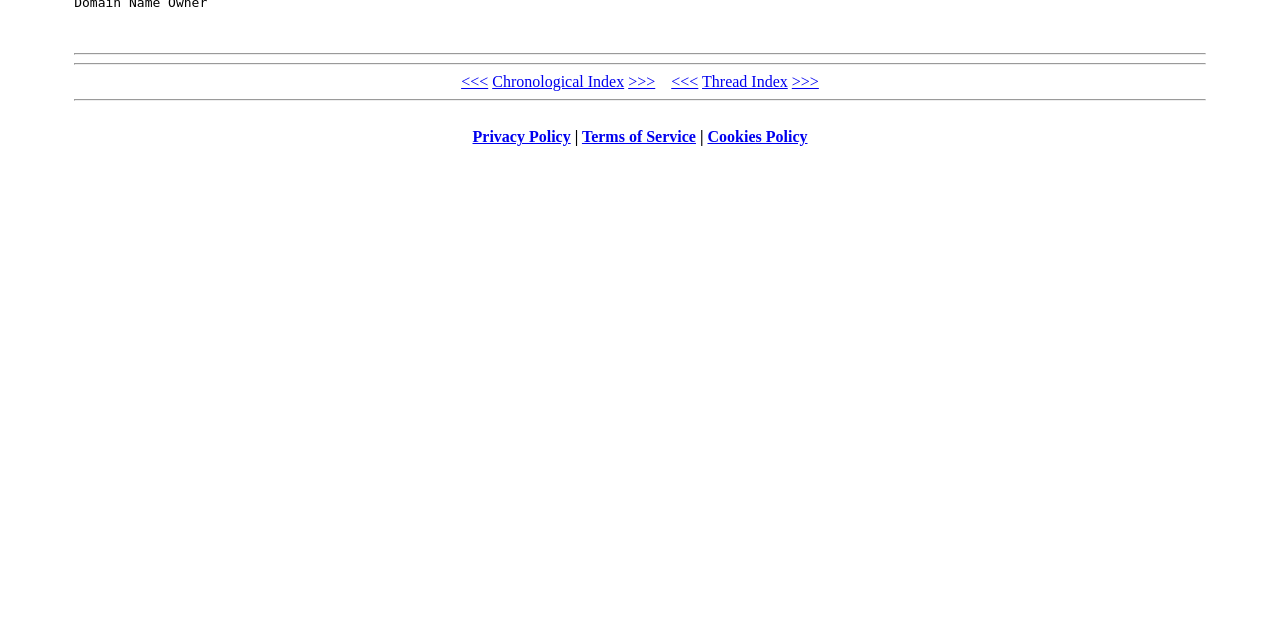Determine the bounding box coordinates for the HTML element mentioned in the following description: "Thread Index". The coordinates should be a list of four floats ranging from 0 to 1, represented as [left, top, right, bottom].

[0.548, 0.114, 0.615, 0.141]